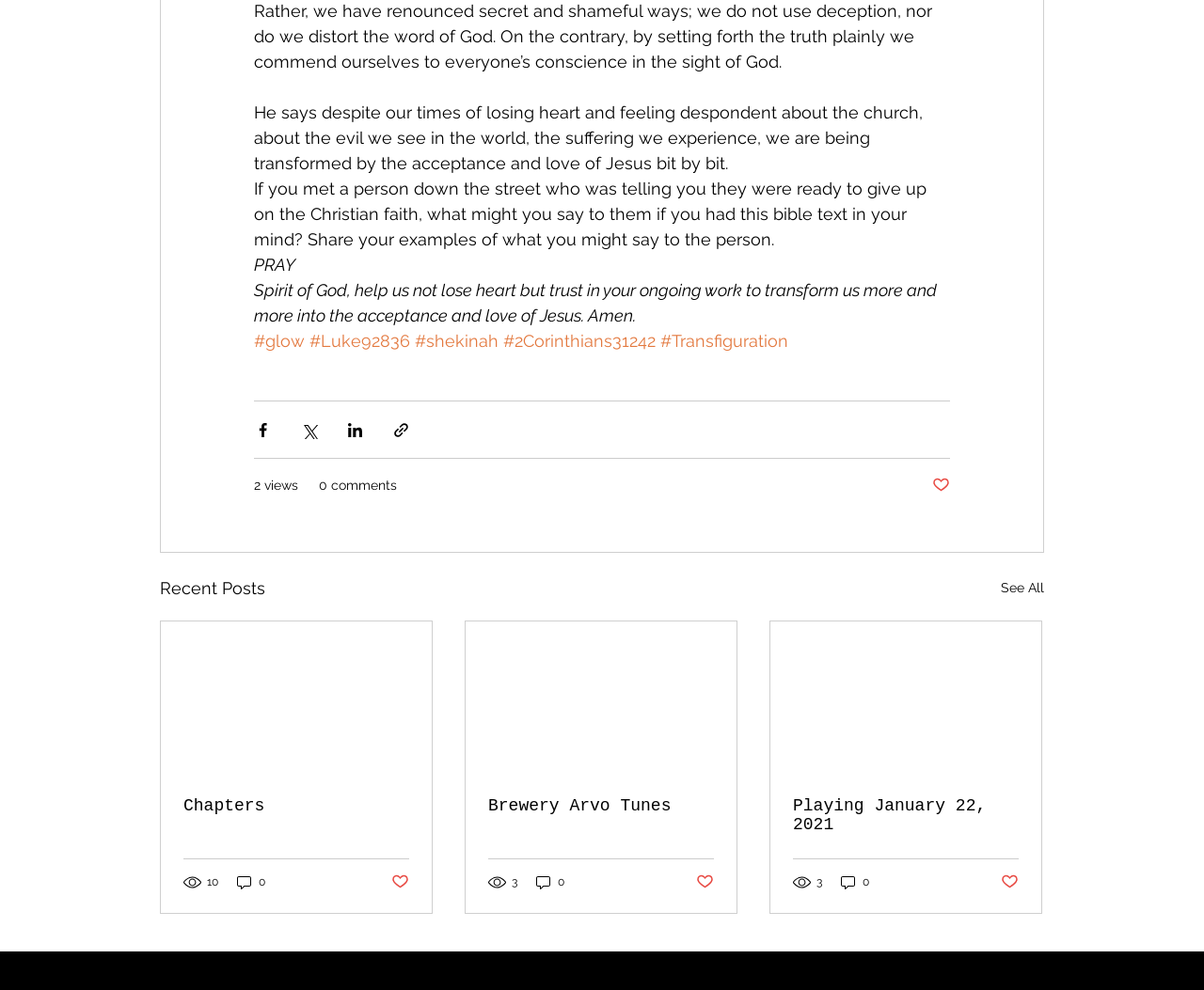Please examine the image and answer the question with a detailed explanation:
What is the format of the Bible texts mentioned?

The Bible texts mentioned, such as '#Luke92836' and '#2Corinthians31242', follow the format of 'Book chapter verse', which is a common way to reference Bible texts.